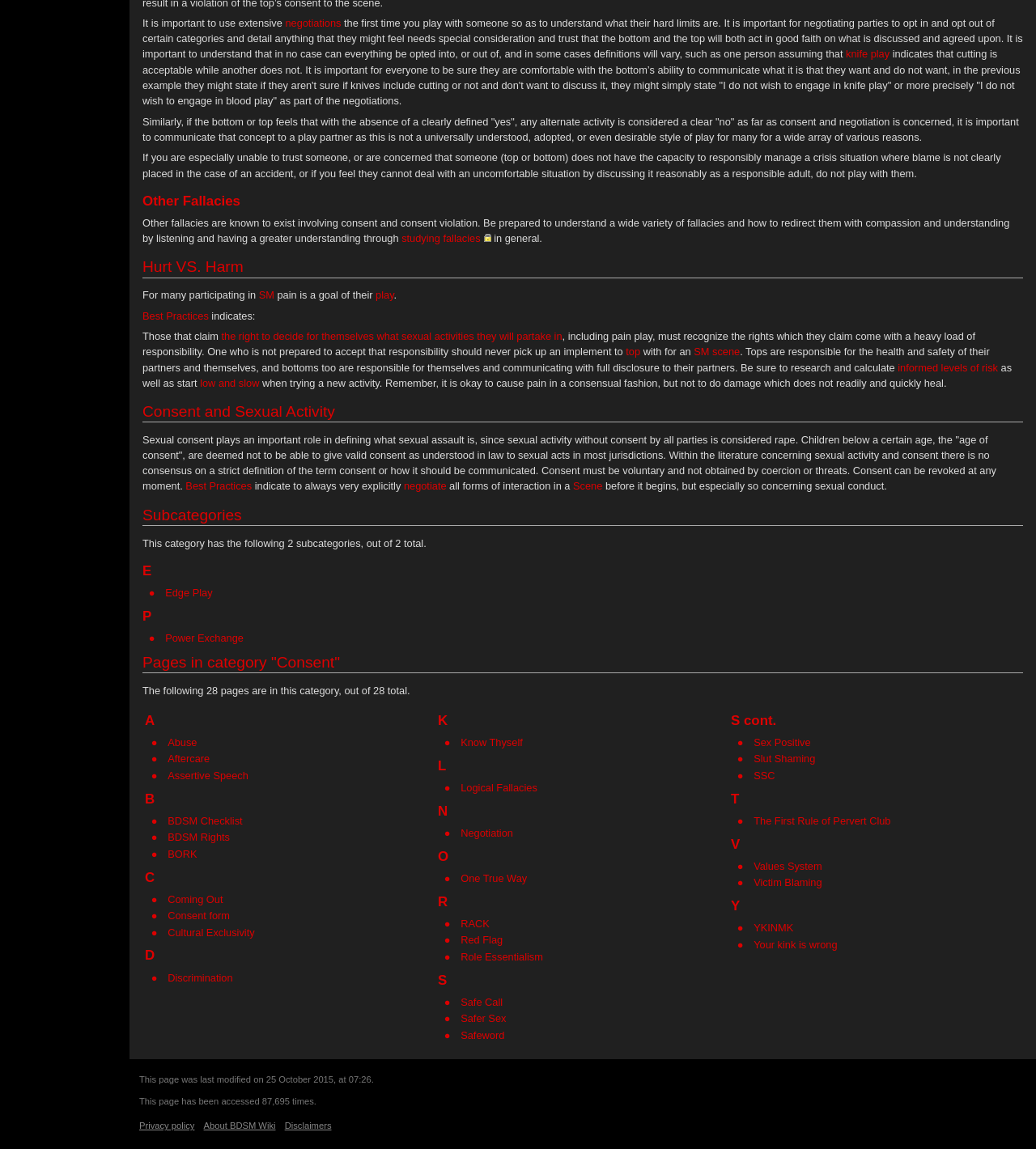Based on the visual content of the image, answer the question thoroughly: What is edge play in BDSM?

The webpage lists edge play as a subcategory of consent, suggesting that it is a specific type of BDSM activity that requires careful negotiation and consent from all parties involved.